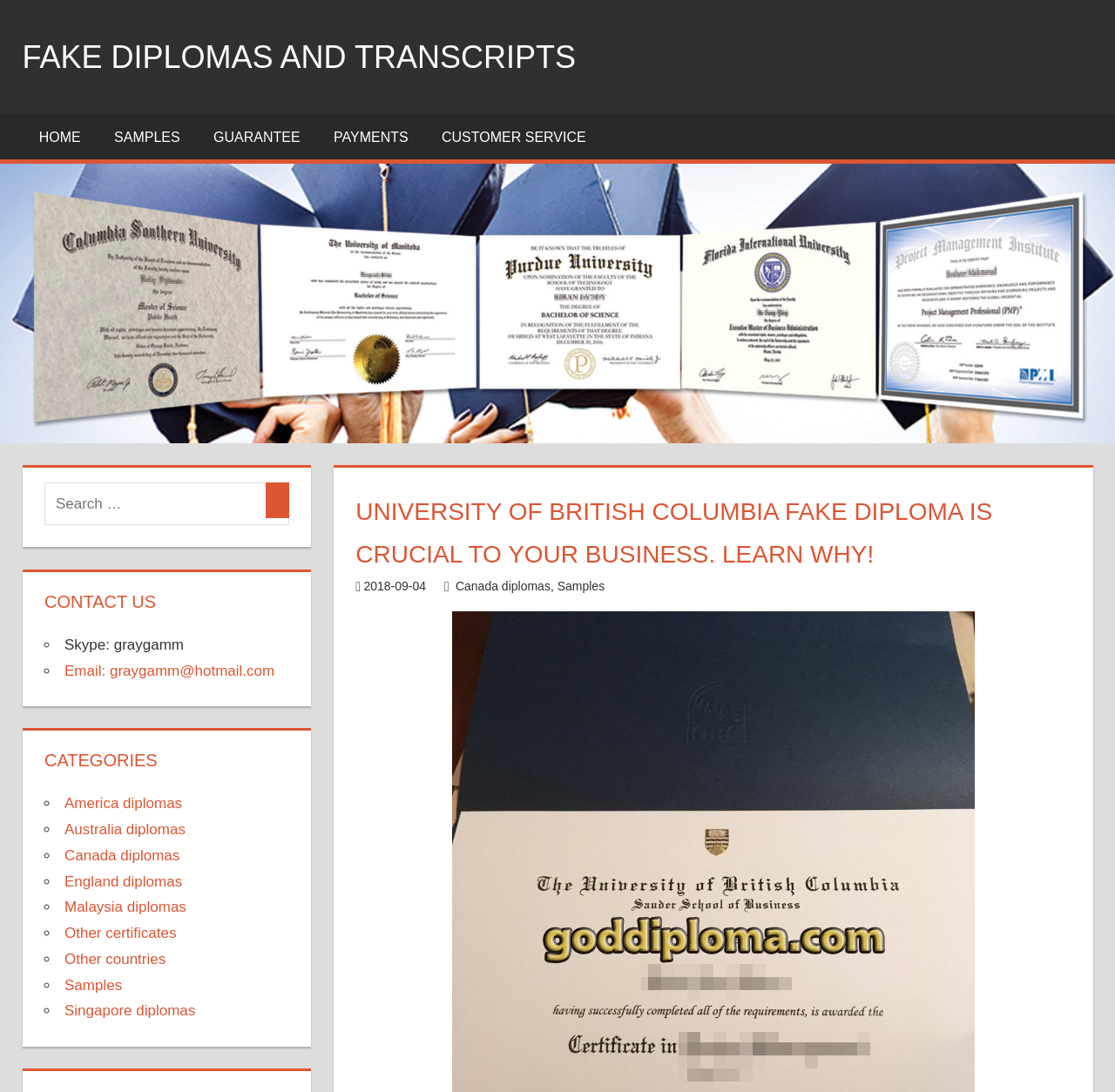What is the purpose of the search box on the webpage?
Please craft a detailed and exhaustive response to the question.

The search box is located on the top right side of the webpage, and it is likely used to search for specific content or keywords within the website.